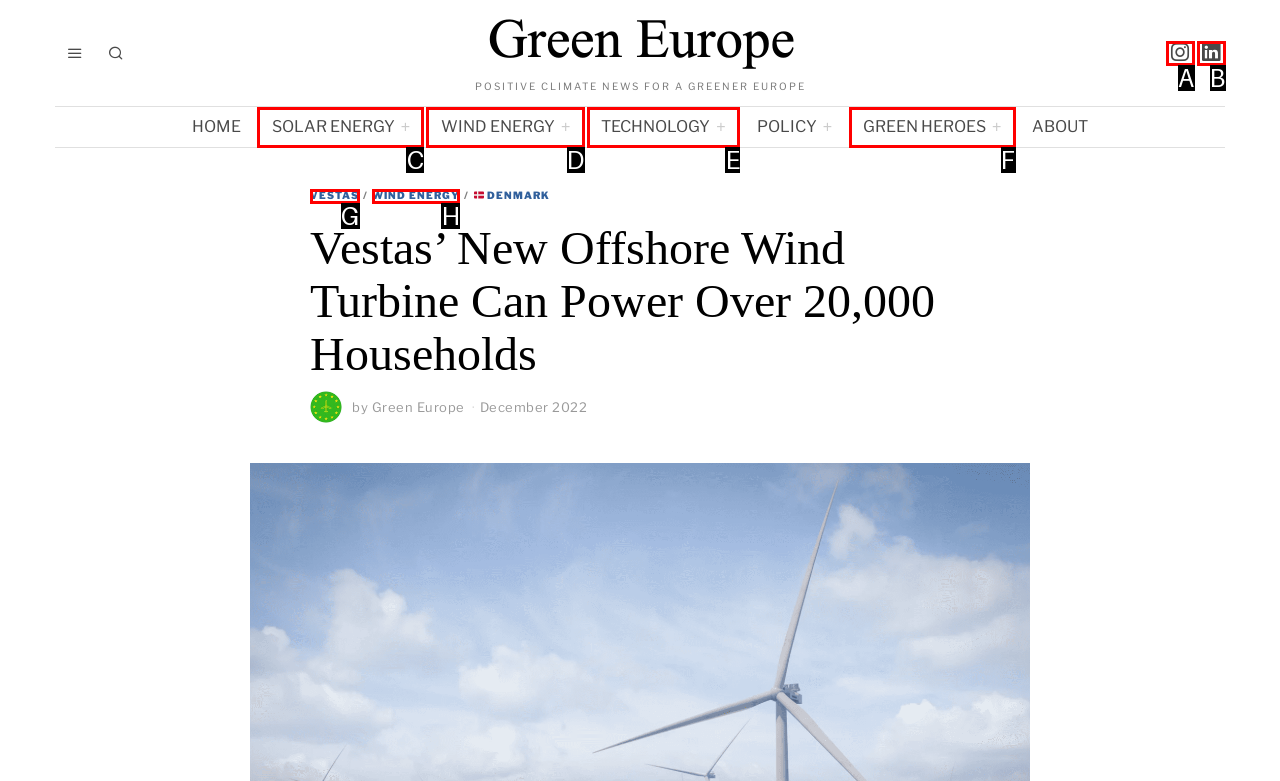Determine which option you need to click to execute the following task: Read about WIND ENERGY. Provide your answer as a single letter.

H